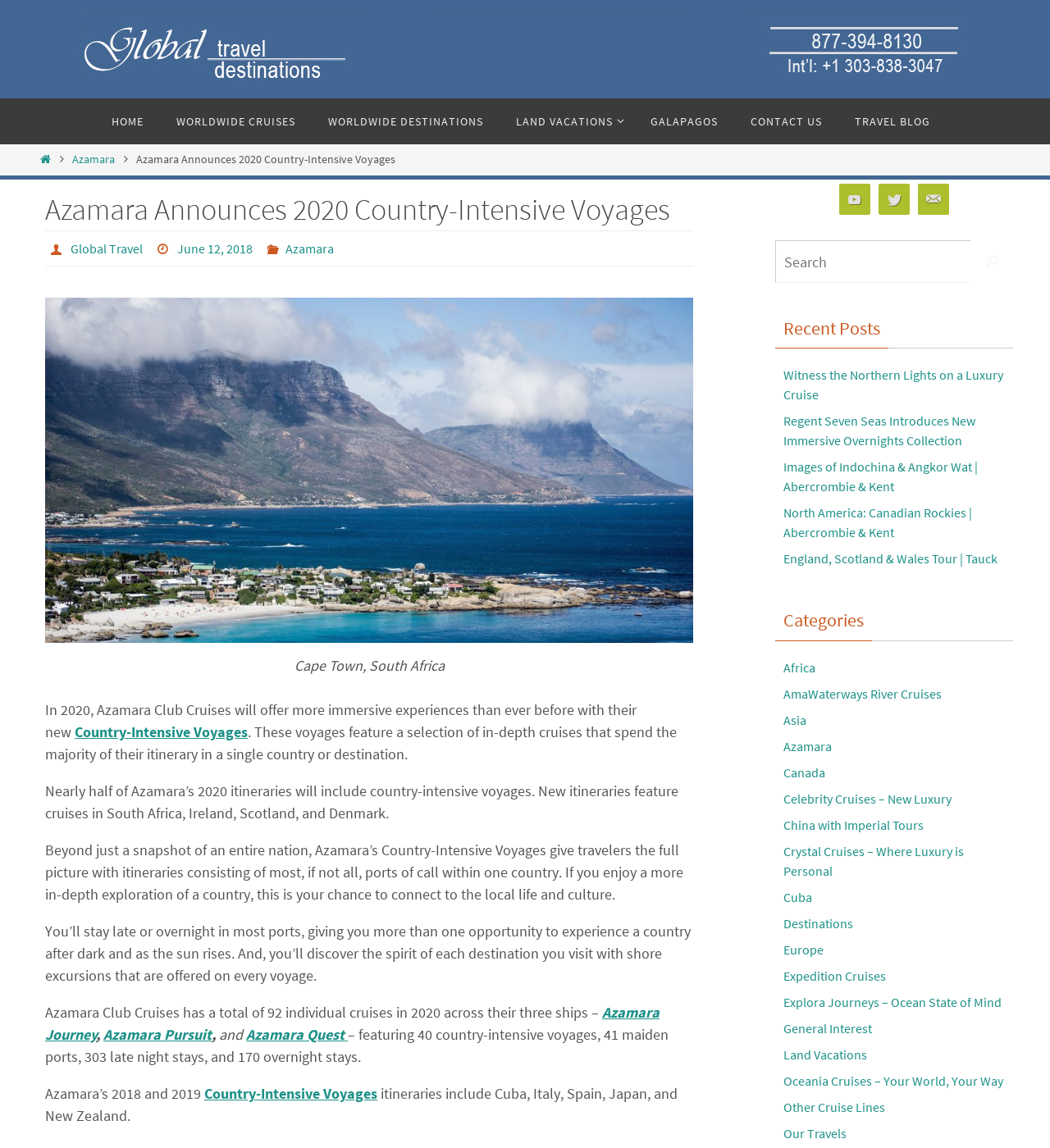Please indicate the bounding box coordinates for the clickable area to complete the following task: "Click on the 'HOME' link". The coordinates should be specified as four float numbers between 0 and 1, i.e., [left, top, right, bottom].

[0.092, 0.086, 0.151, 0.126]